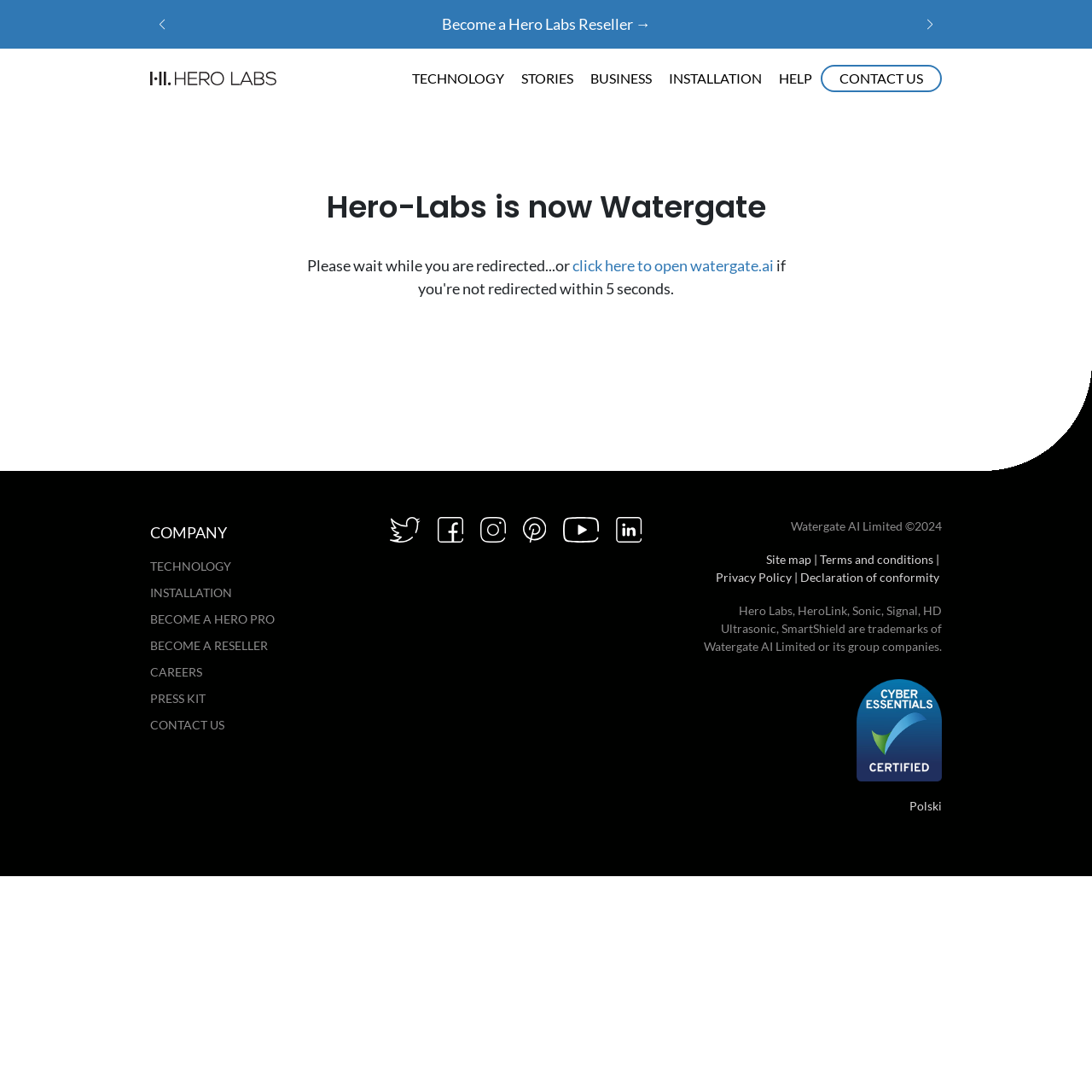Locate the bounding box of the UI element described by: "Terms and conditions" in the given webpage screenshot.

[0.751, 0.506, 0.855, 0.519]